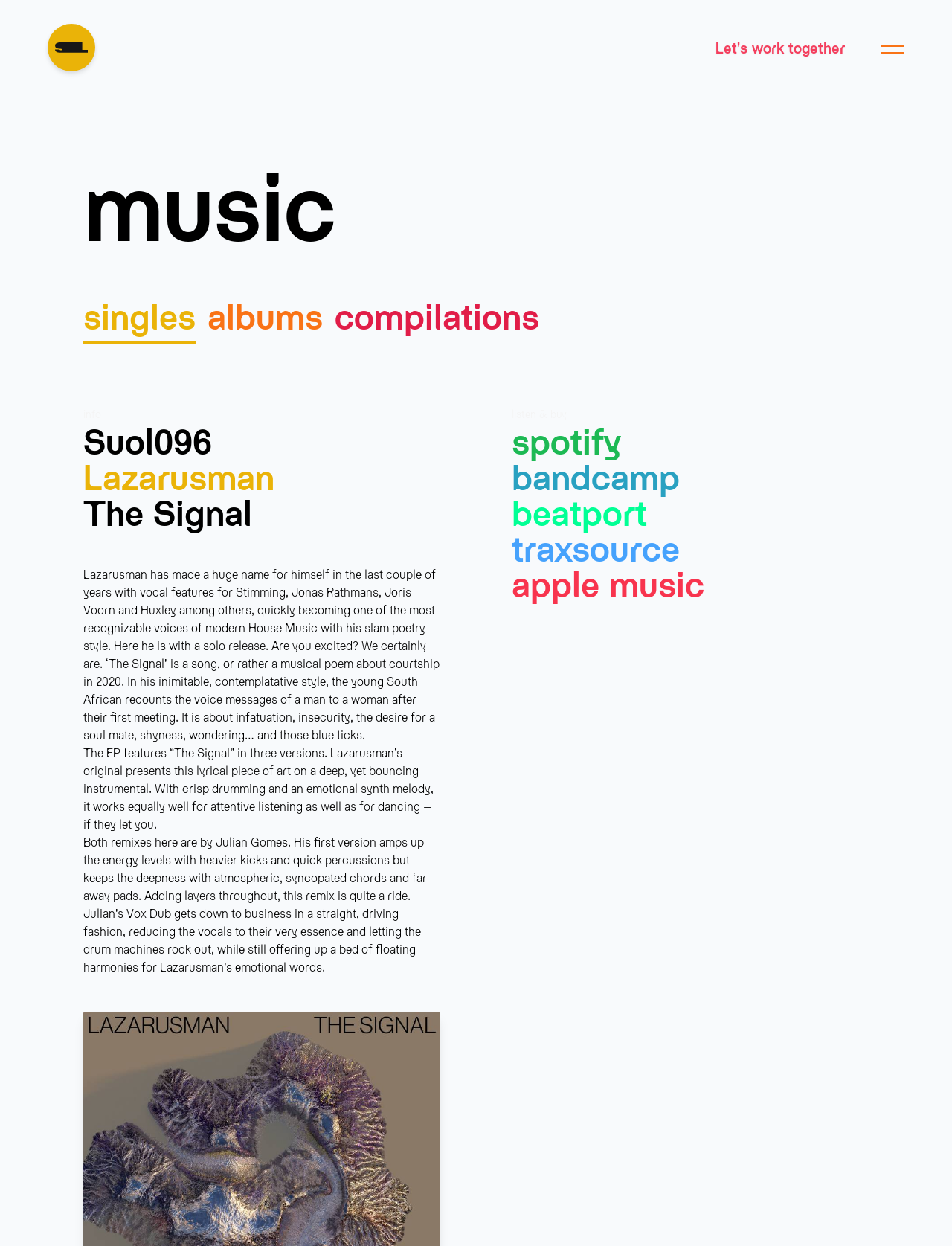What music platforms are available to listen and buy the song?
From the screenshot, provide a brief answer in one word or phrase.

Spotify, Bandcamp, Beatport, Traxsource, Apple Music